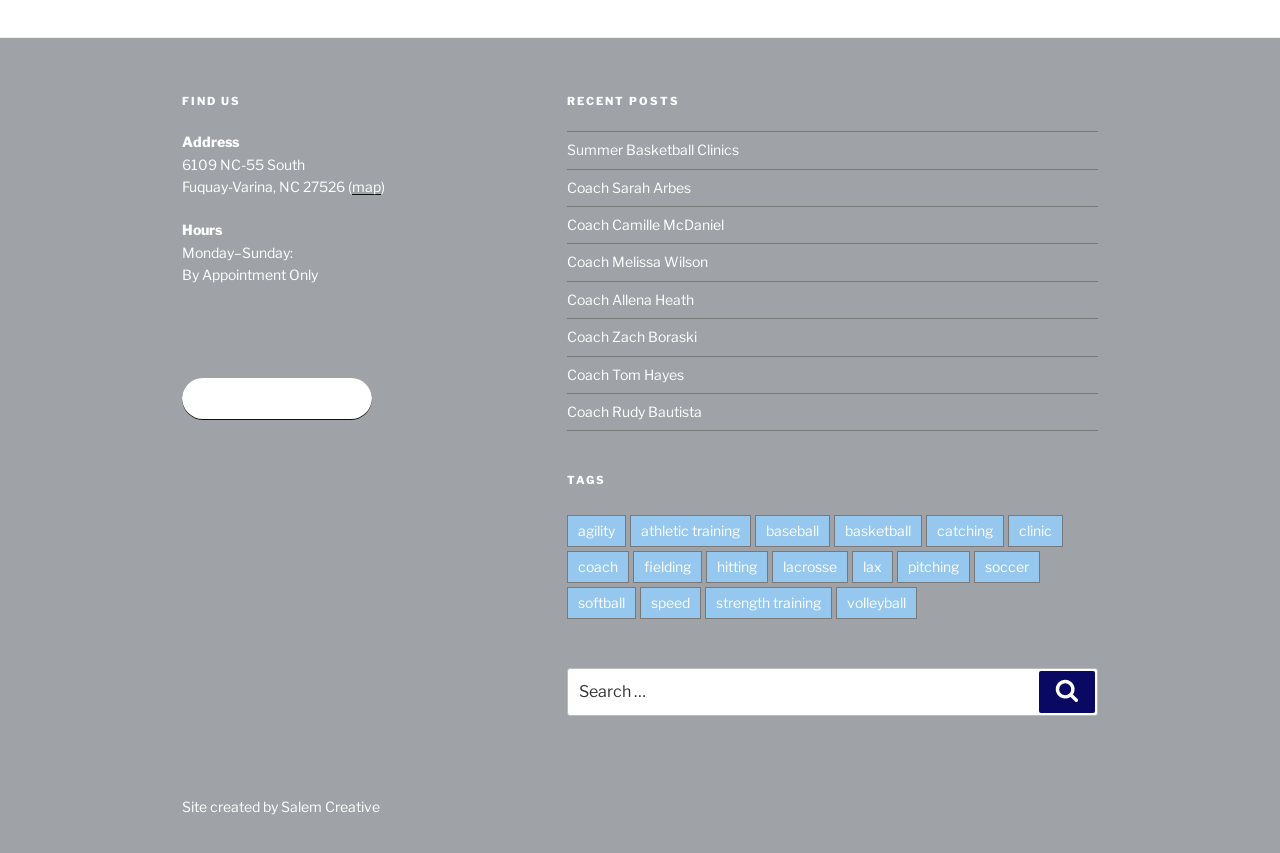Please predict the bounding box coordinates (top-left x, top-left y, bottom-right x, bottom-right y) for the UI element in the screenshot that fits the description: basketball

[0.651, 0.603, 0.72, 0.641]